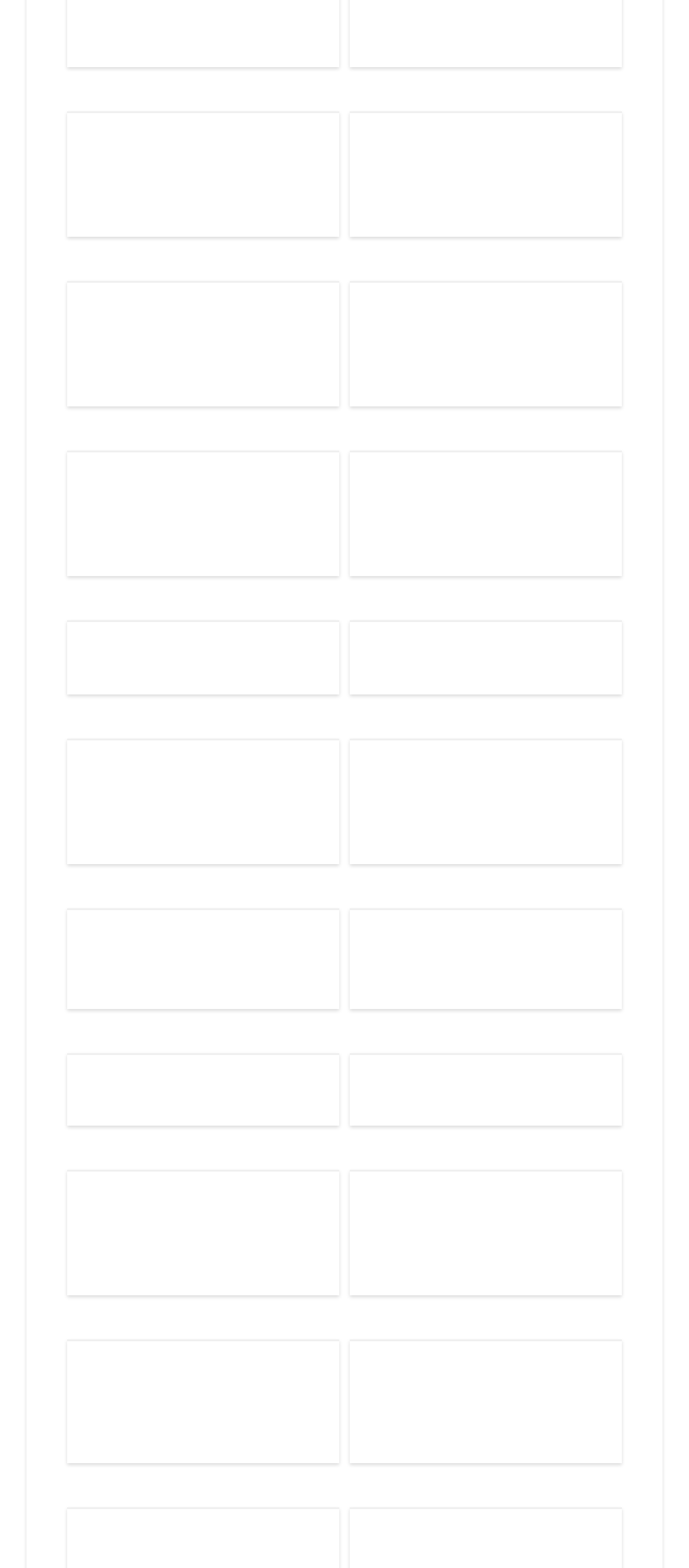How many discount codes are available?
Please provide a single word or phrase answer based on the image.

22